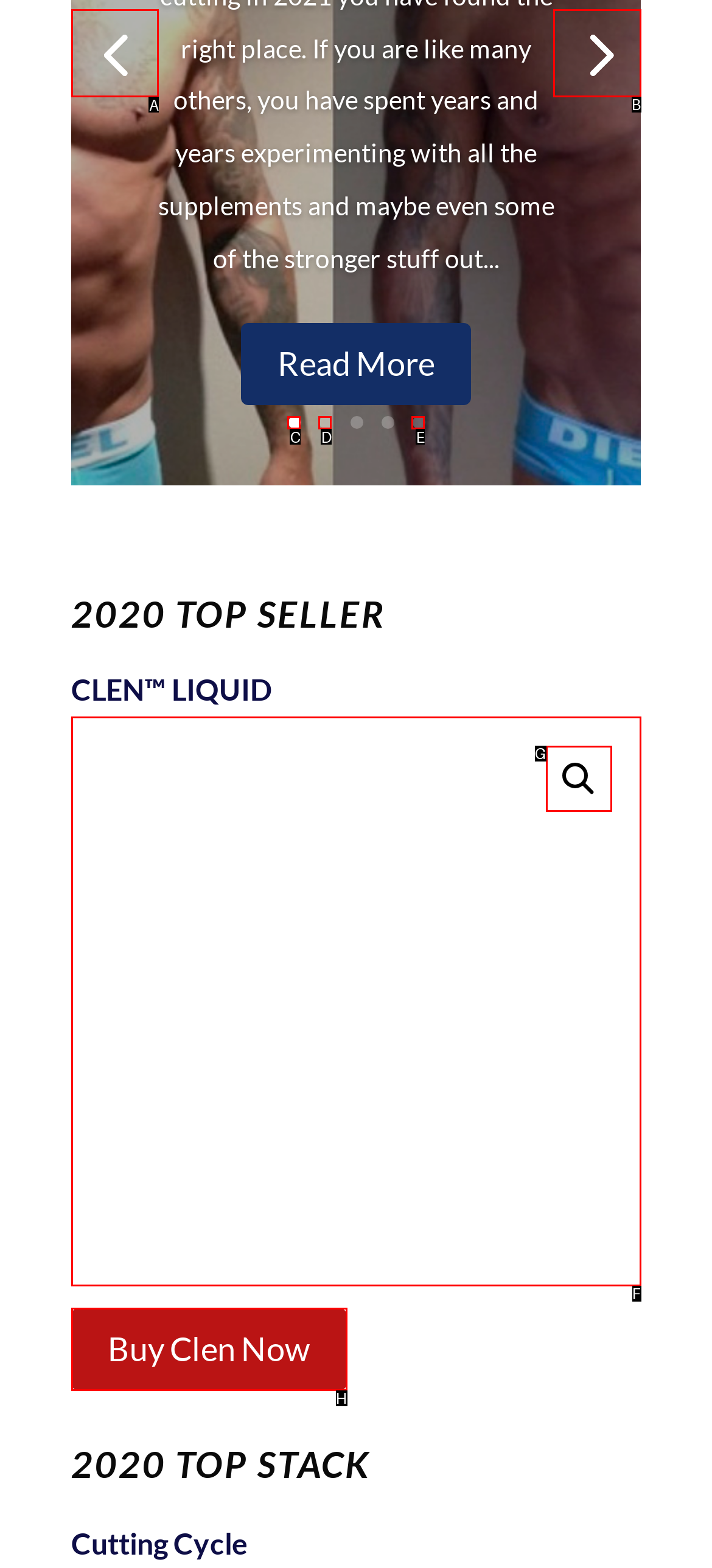Identify which lettered option to click to carry out the task: Click the number 4. Provide the letter as your answer.

A